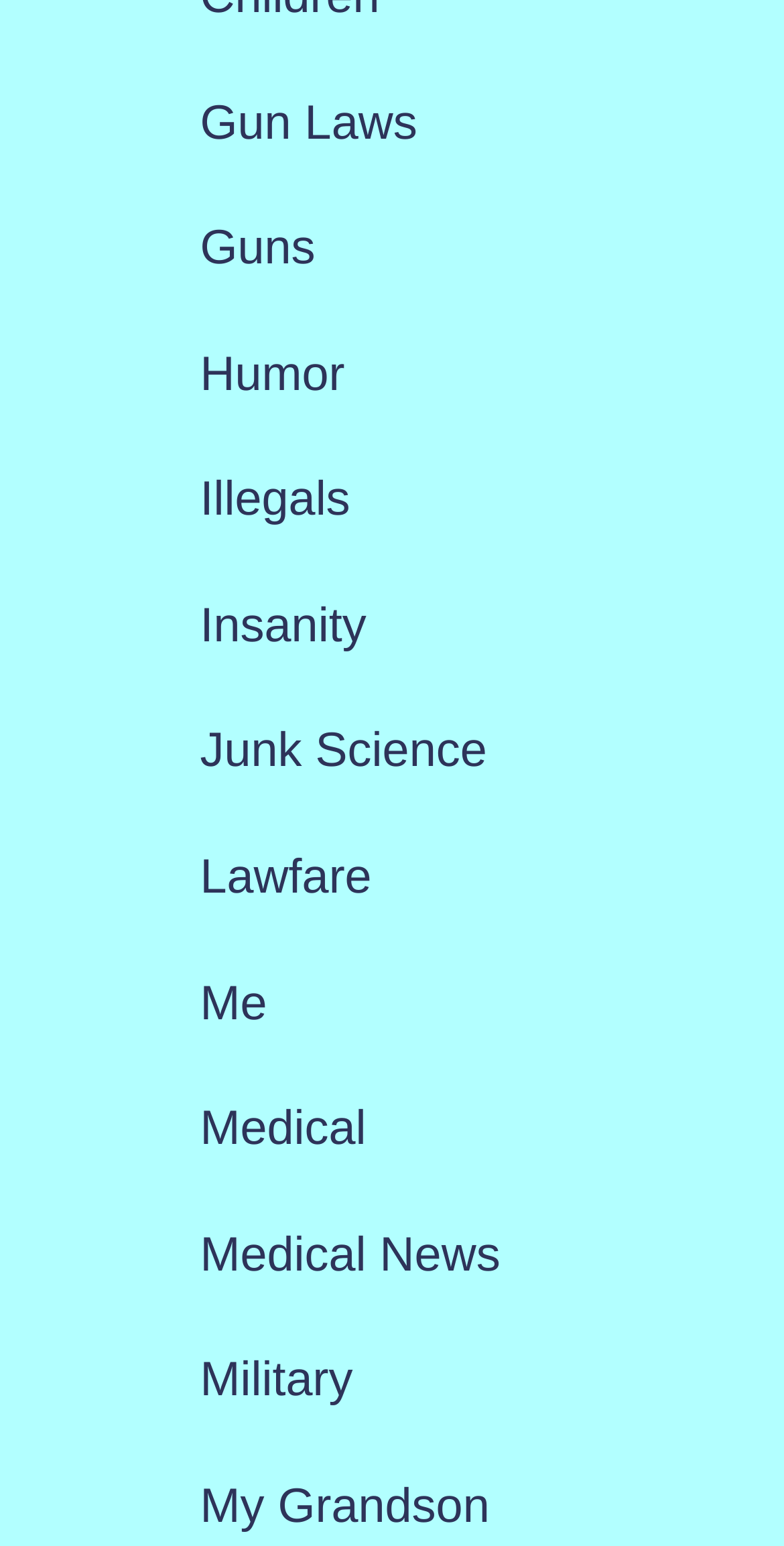Select the bounding box coordinates of the element I need to click to carry out the following instruction: "Learn about My Grandson".

[0.255, 0.957, 0.625, 0.992]